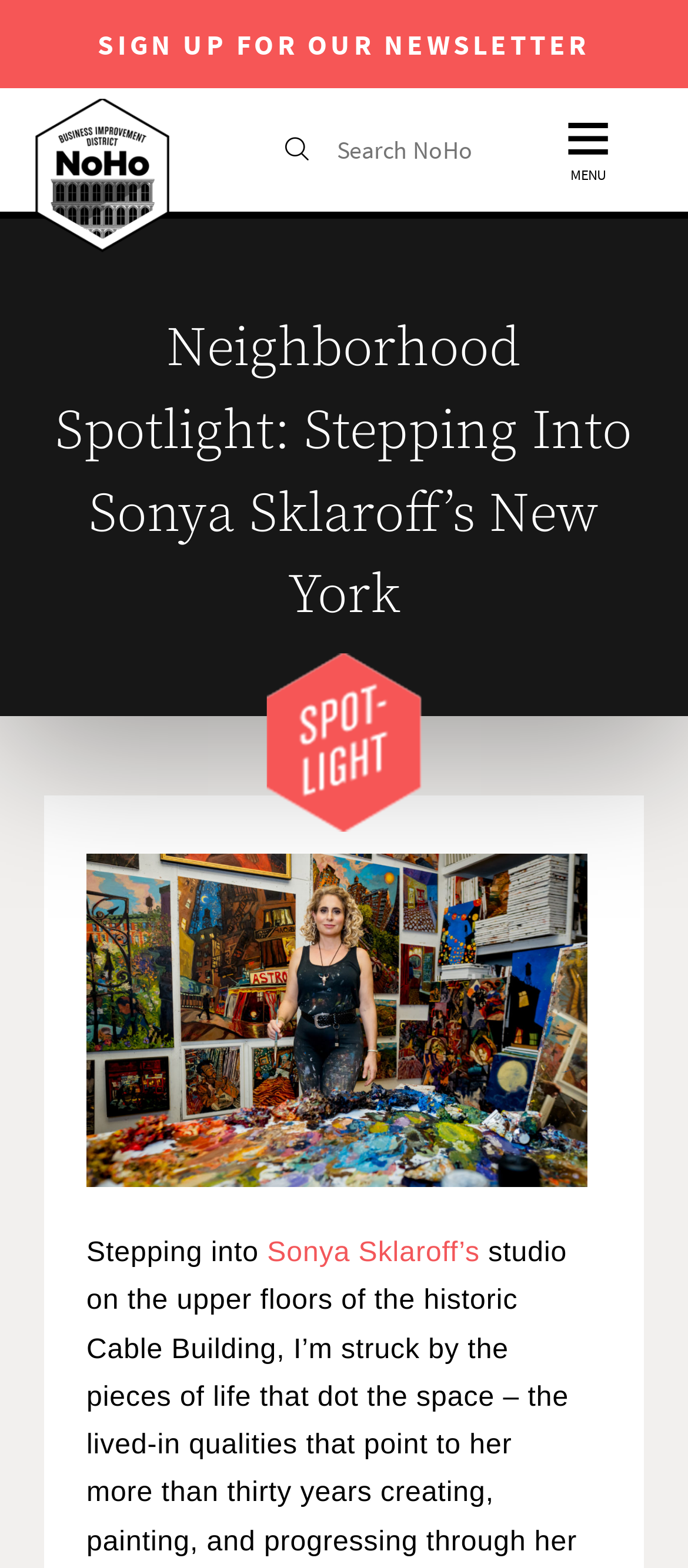Provide a one-word or one-phrase answer to the question:
What is the search box labeled as?

Search NoHo